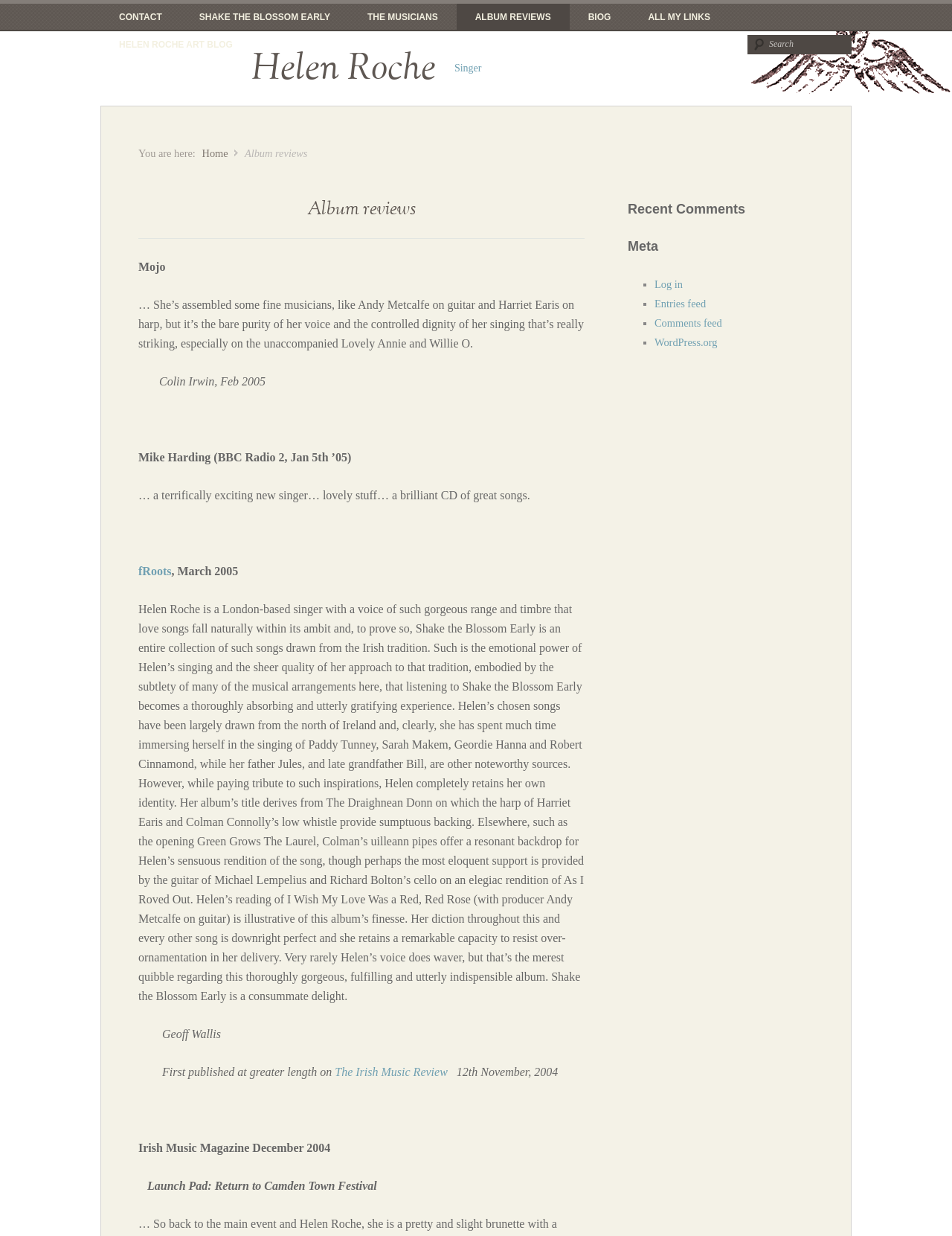Kindly determine the bounding box coordinates for the area that needs to be clicked to execute this instruction: "Search for something".

[0.785, 0.028, 0.895, 0.044]